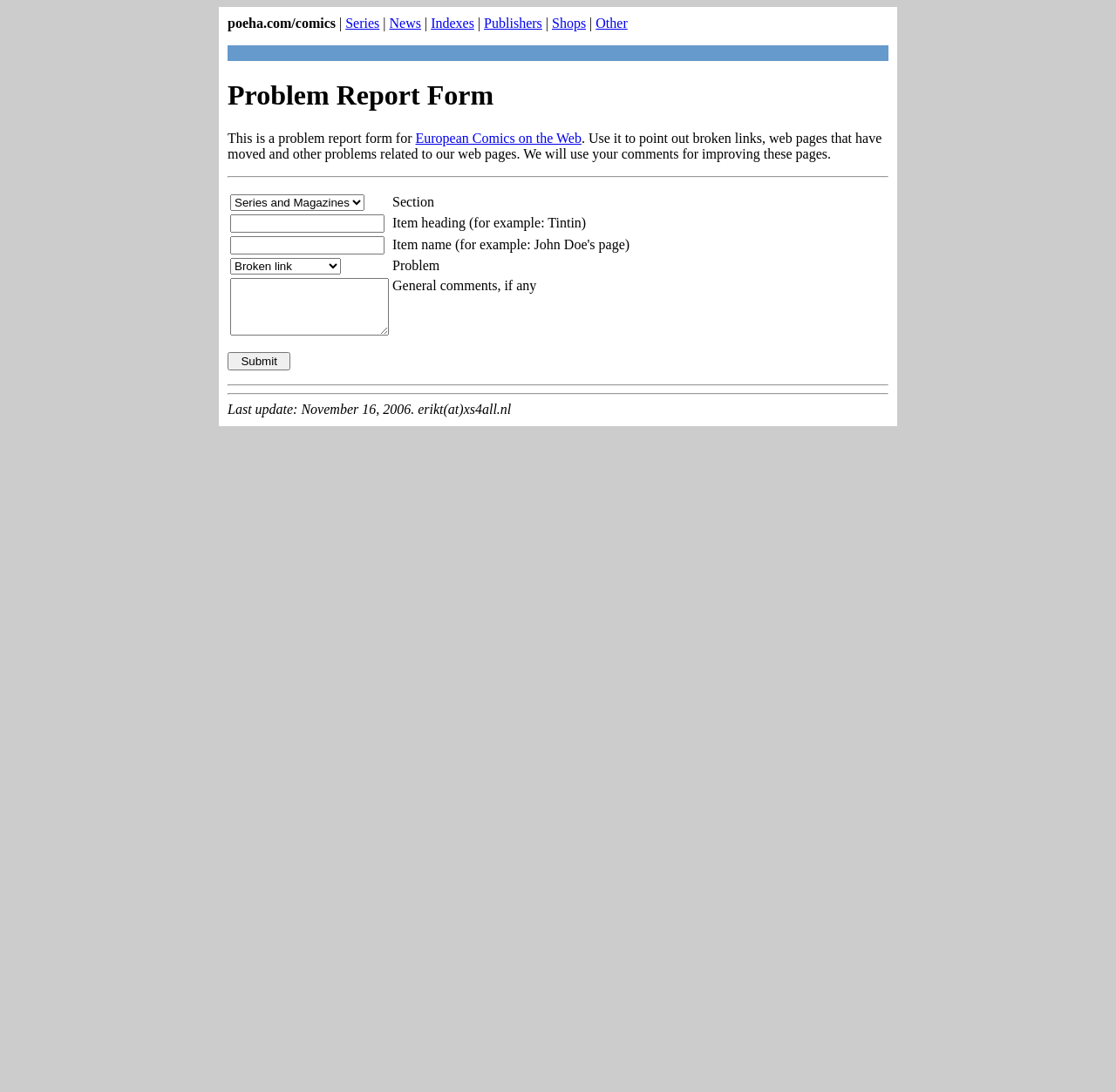Locate the bounding box coordinates of the clickable element to fulfill the following instruction: "Enter item heading". Provide the coordinates as four float numbers between 0 and 1 in the format [left, top, right, bottom].

[0.206, 0.196, 0.345, 0.213]